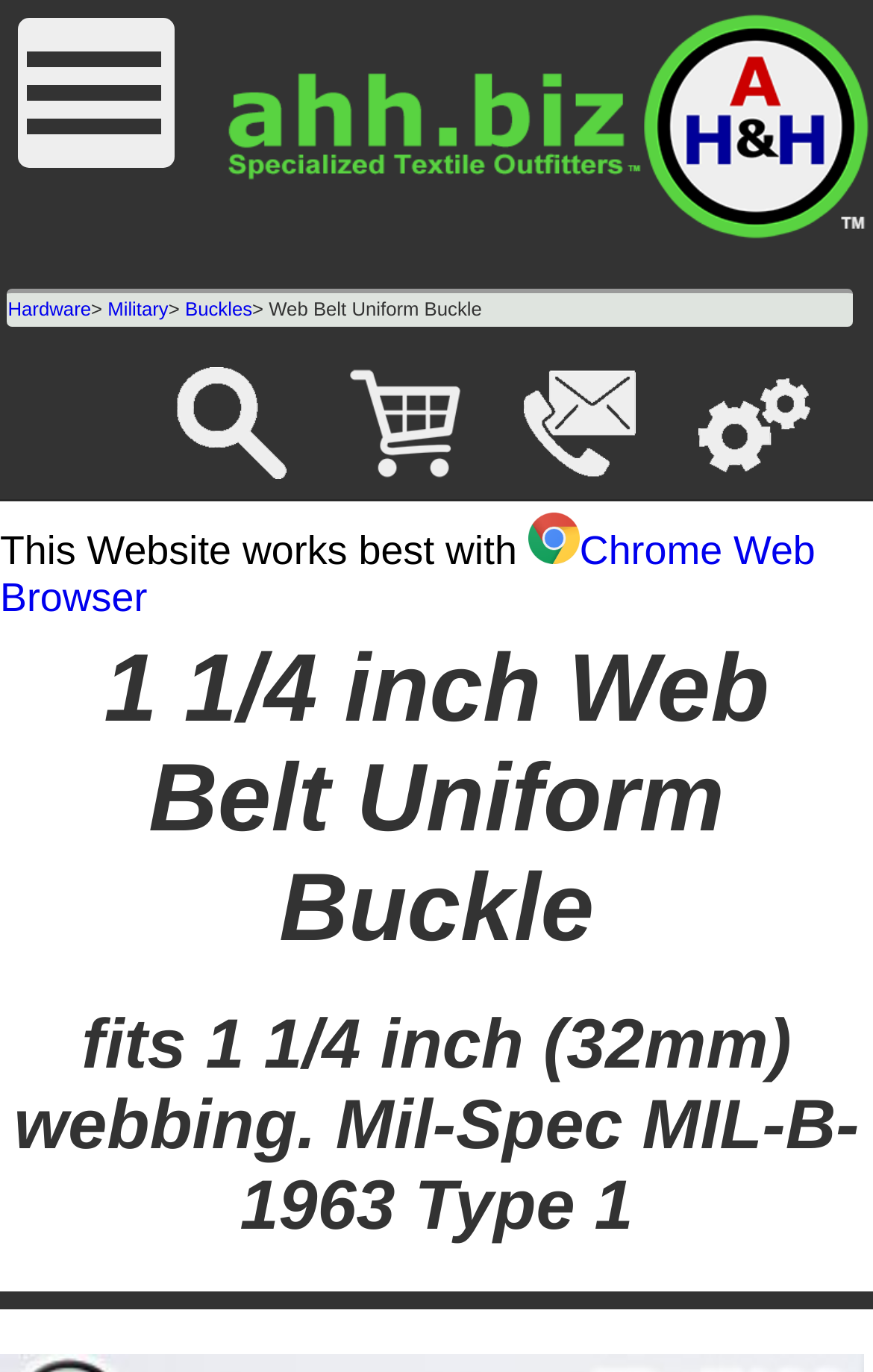Please provide a brief answer to the question using only one word or phrase: 
What is the recommended browser for this website?

Google Chrome